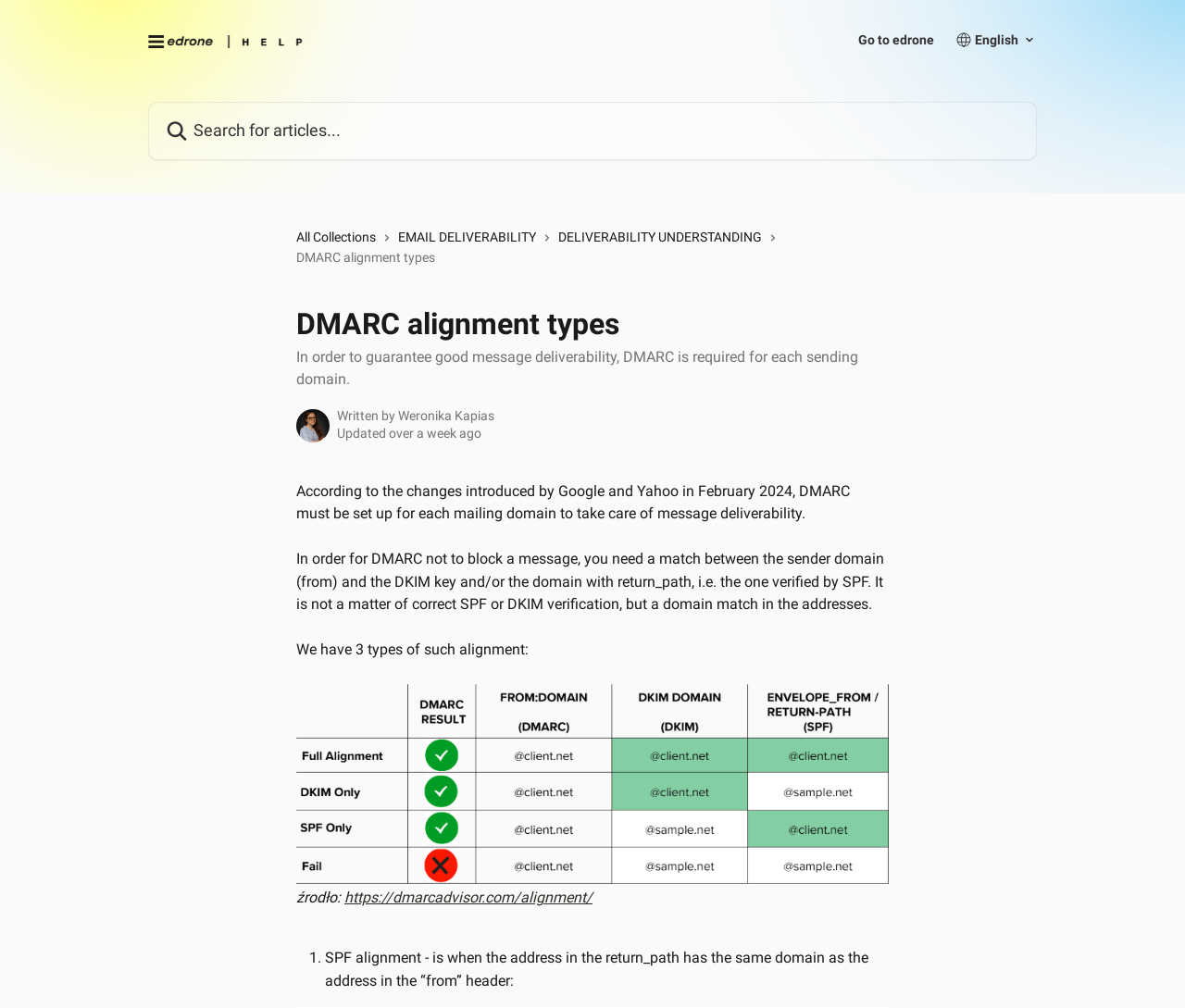Please identify the bounding box coordinates of where to click in order to follow the instruction: "View article about DMARC alignment types".

[0.25, 0.769, 0.75, 0.787]